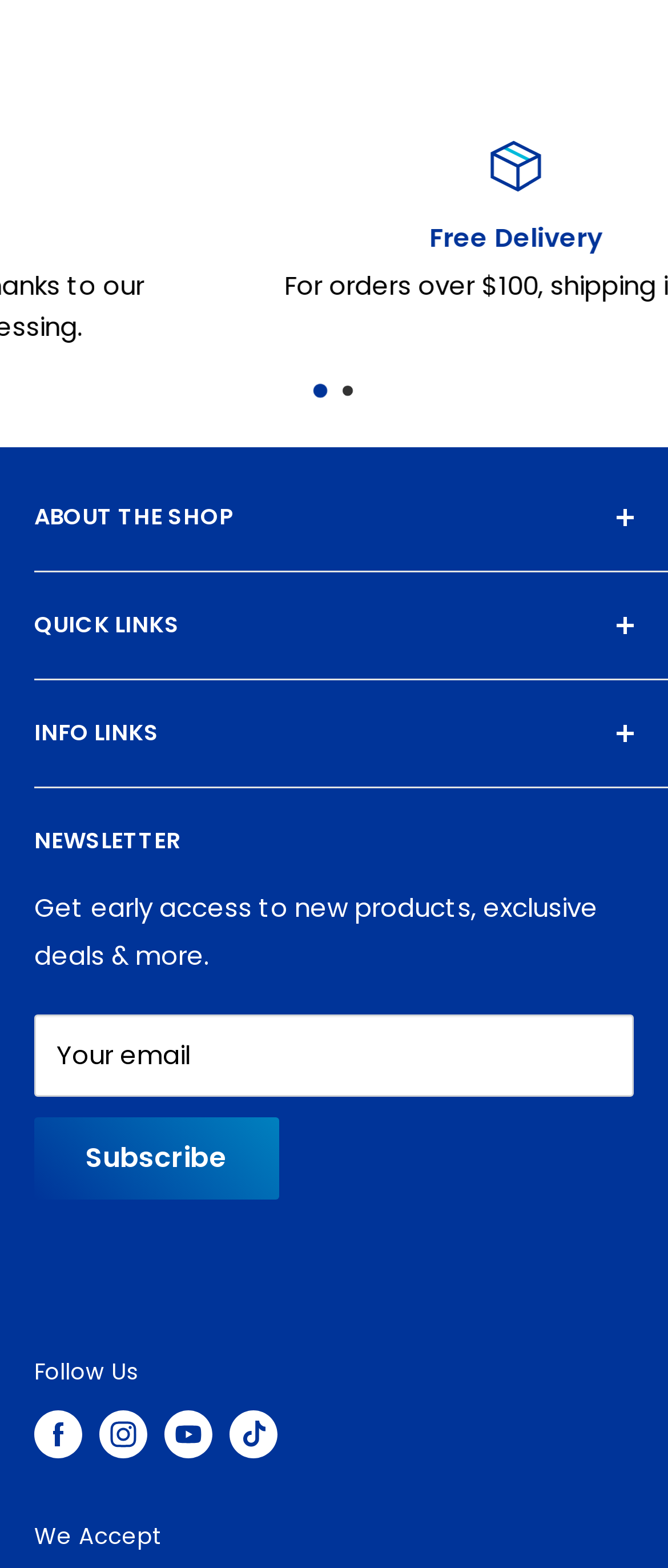Provide the bounding box coordinates of the section that needs to be clicked to accomplish the following instruction: "Follow us on Facebook."

[0.051, 0.9, 0.123, 0.931]